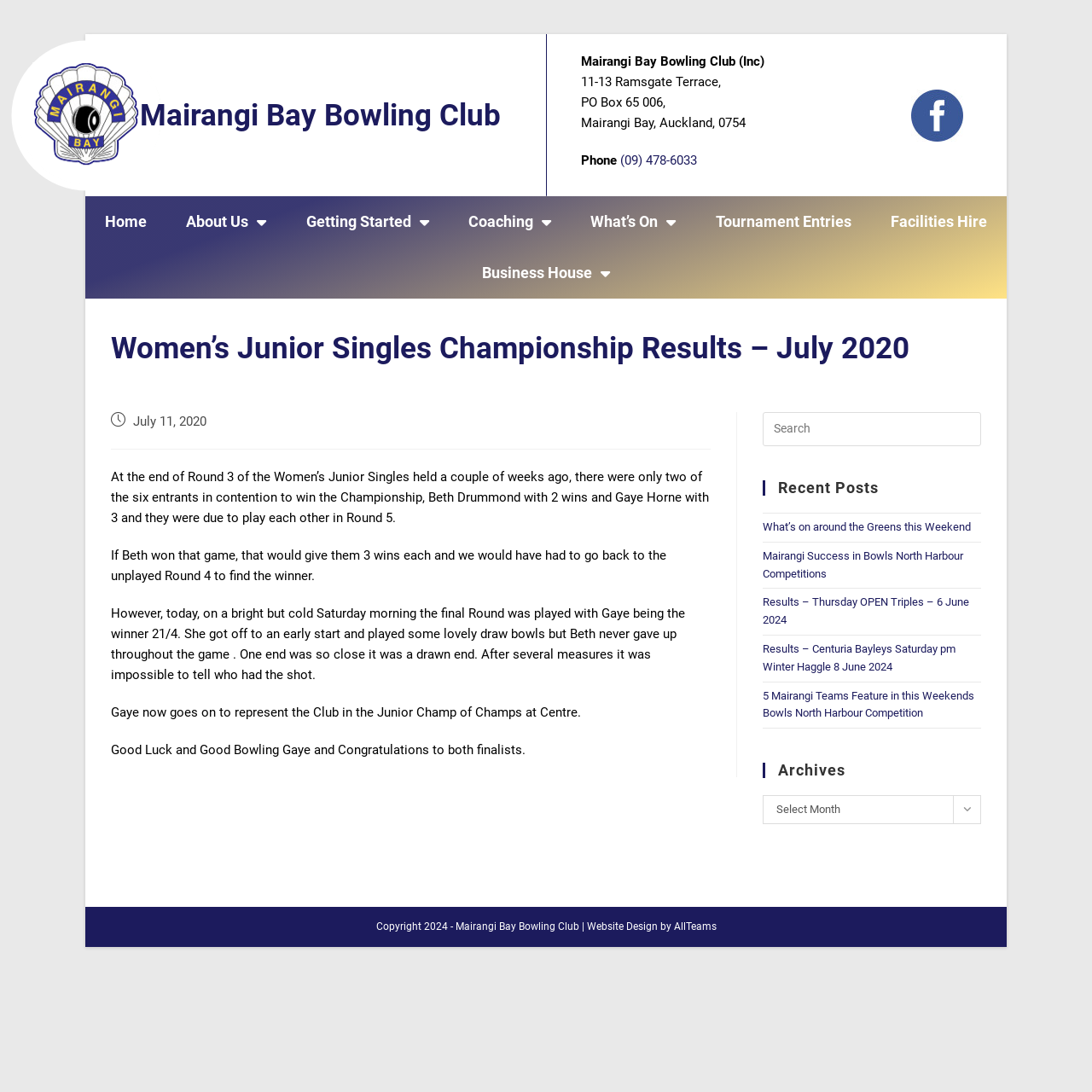Indicate the bounding box coordinates of the clickable region to achieve the following instruction: "Click the Tournament Entries link."

[0.637, 0.18, 0.797, 0.227]